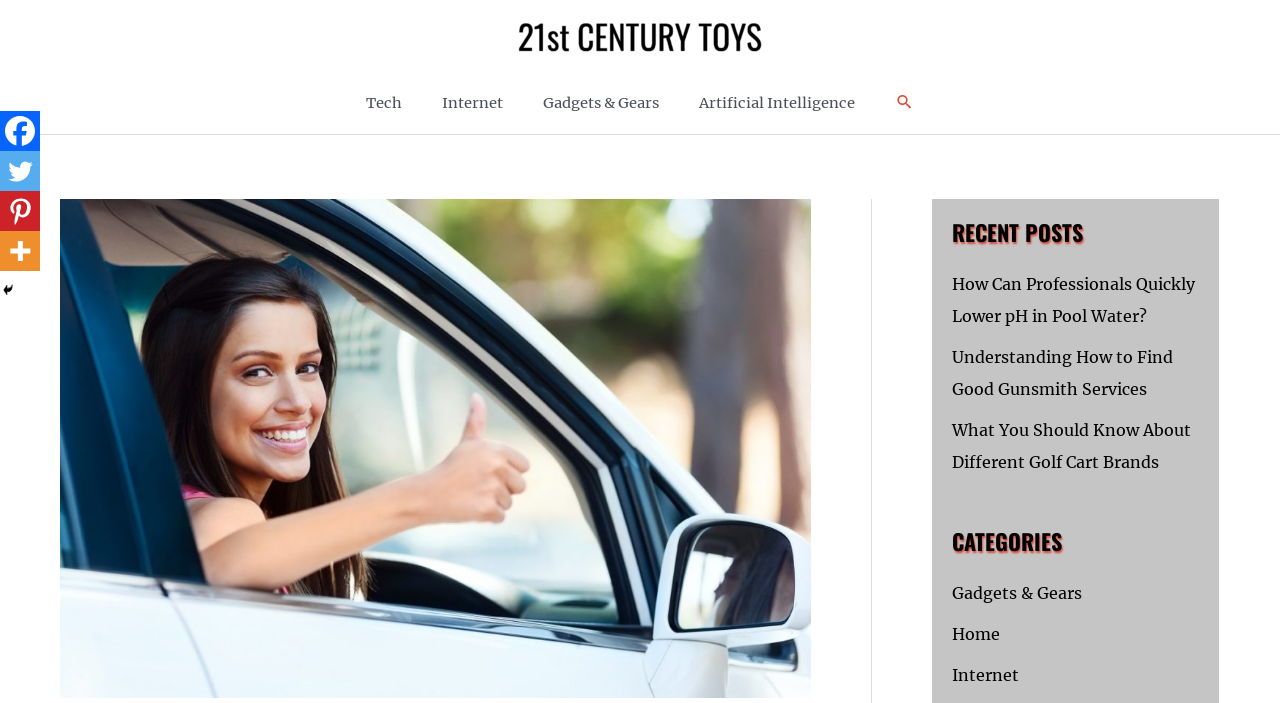Based on the element description: "Search", identify the UI element and provide its bounding box coordinates. Use four float numbers between 0 and 1, [left, top, right, bottom].

[0.712, 0.13, 0.729, 0.16]